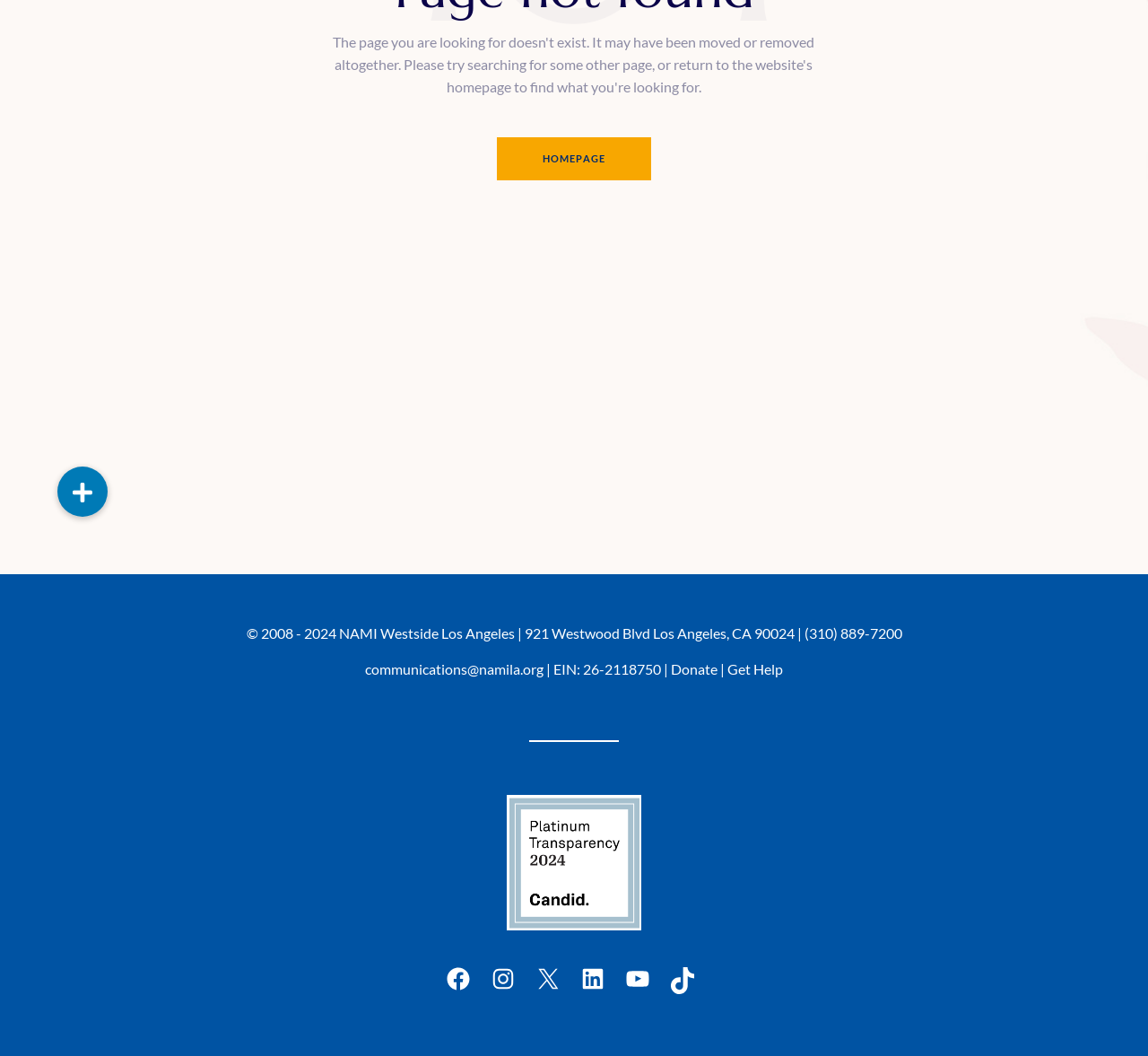Provide the bounding box coordinates of the UI element that matches the description: "Homepage".

[0.433, 0.13, 0.567, 0.171]